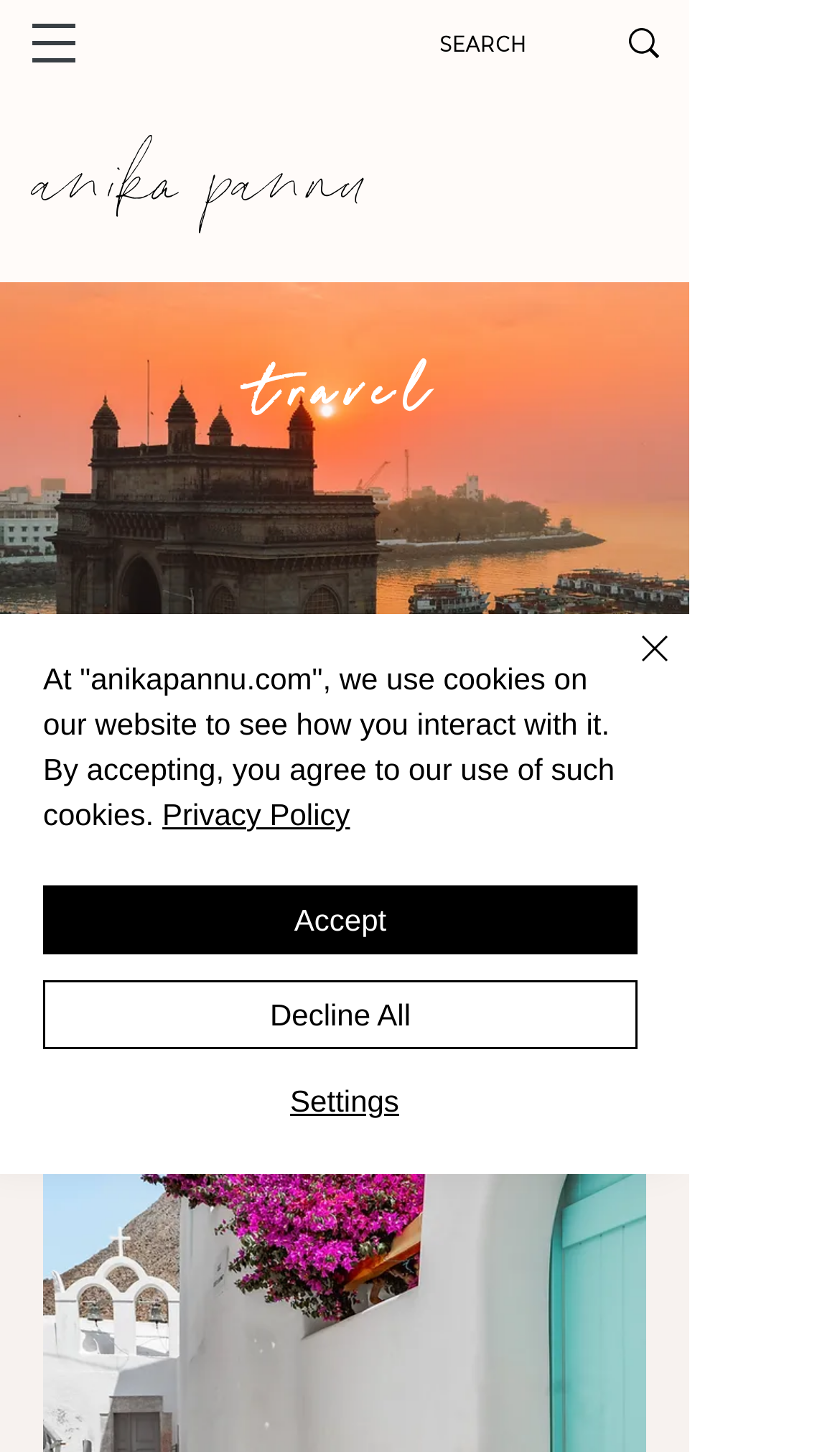What is the name of the travel blogger? Examine the screenshot and reply using just one word or a brief phrase.

Anika Pannu